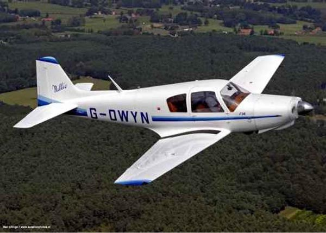Using the information shown in the image, answer the question with as much detail as possible: What is the landscape below the aircraft?

By examining the image, it can be seen that the aircraft is flying over a vast area of green fields and patches of forest, creating a picturesque scene.